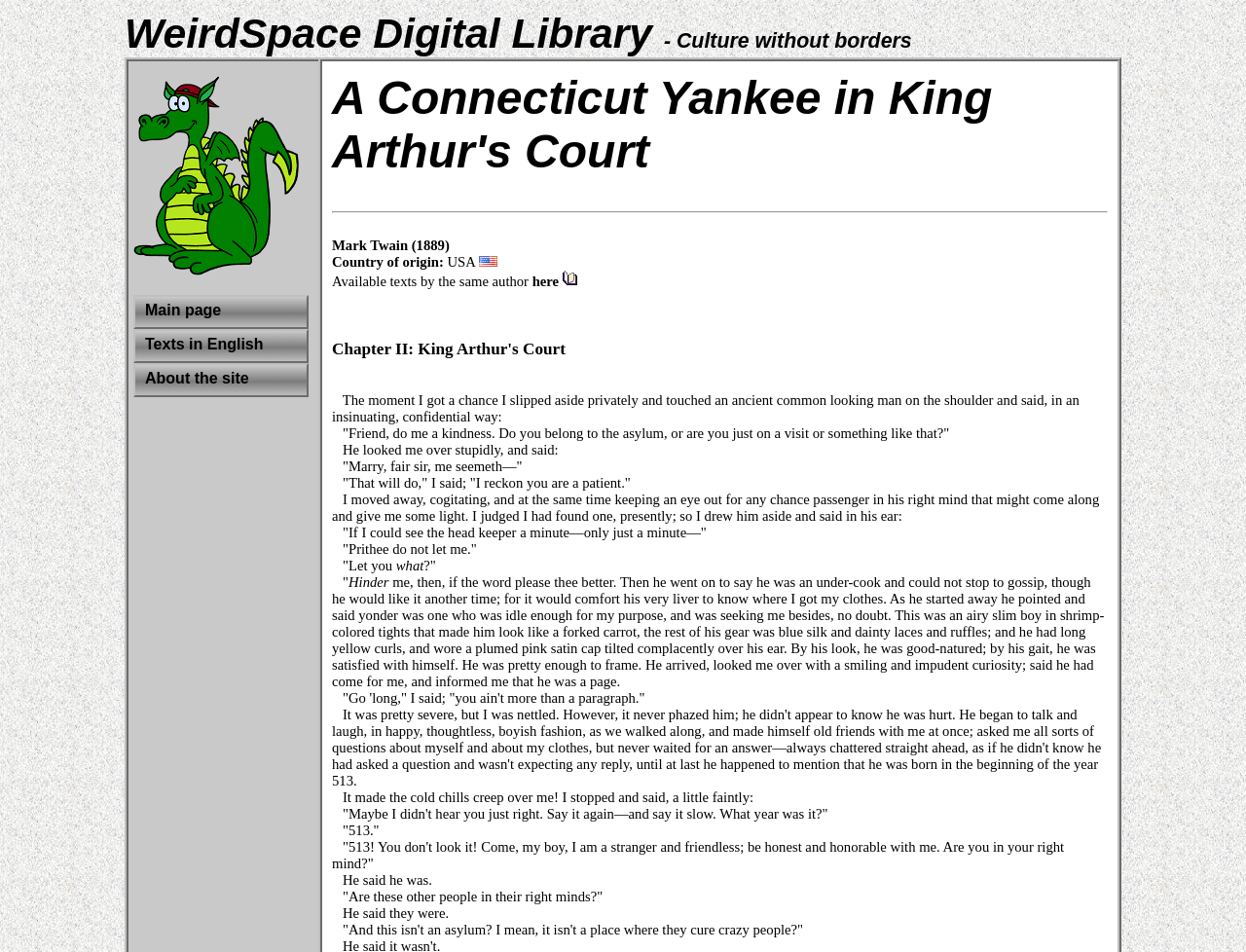Using the provided description: "Main page", find the bounding box coordinates of the corresponding UI element. The output should be four float numbers between 0 and 1, in the format [left, top, right, bottom].

[0.107, 0.31, 0.248, 0.346]